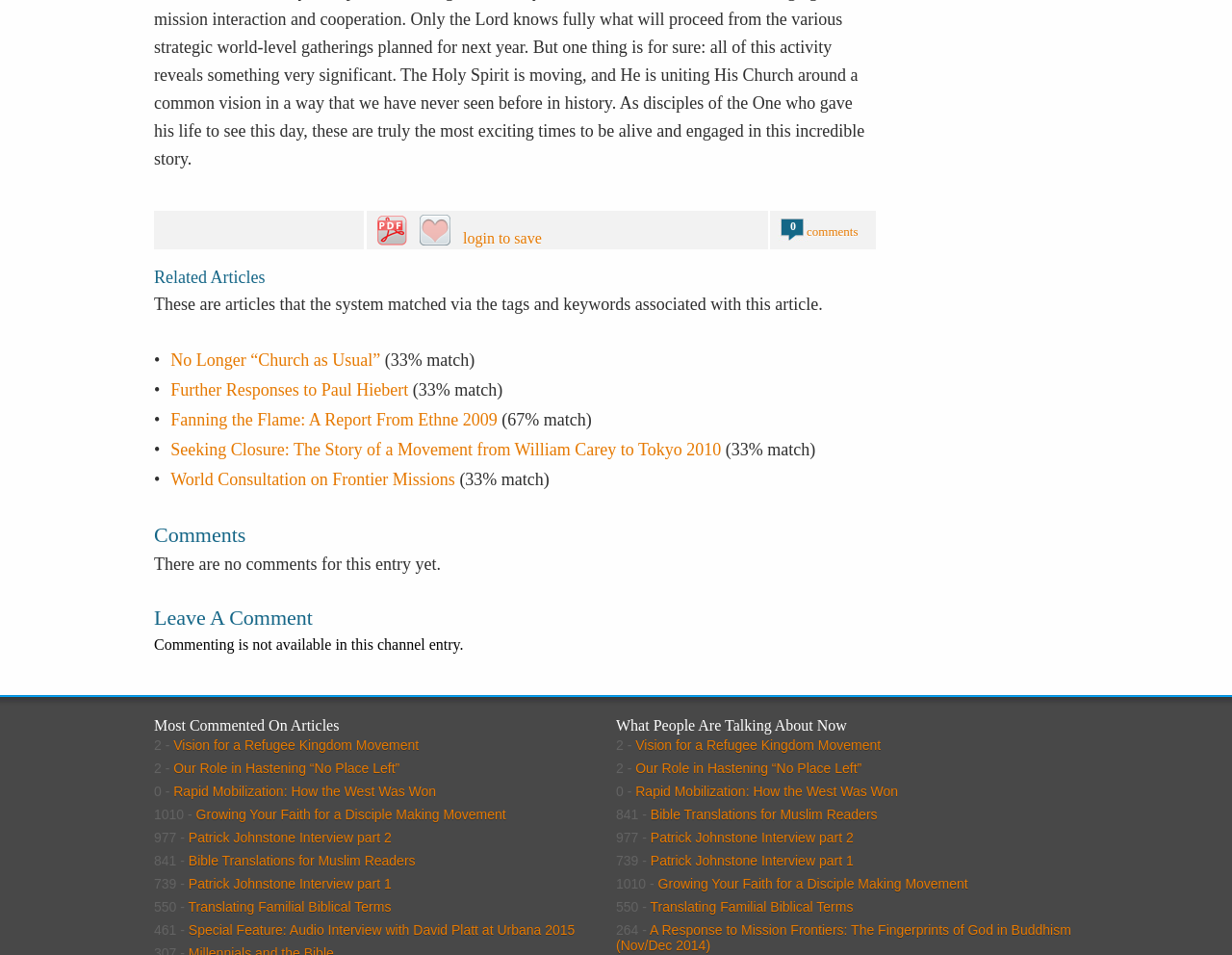Please find the bounding box coordinates of the element that must be clicked to perform the given instruction: "login to save". The coordinates should be four float numbers from 0 to 1, i.e., [left, top, right, bottom].

[0.305, 0.223, 0.579, 0.262]